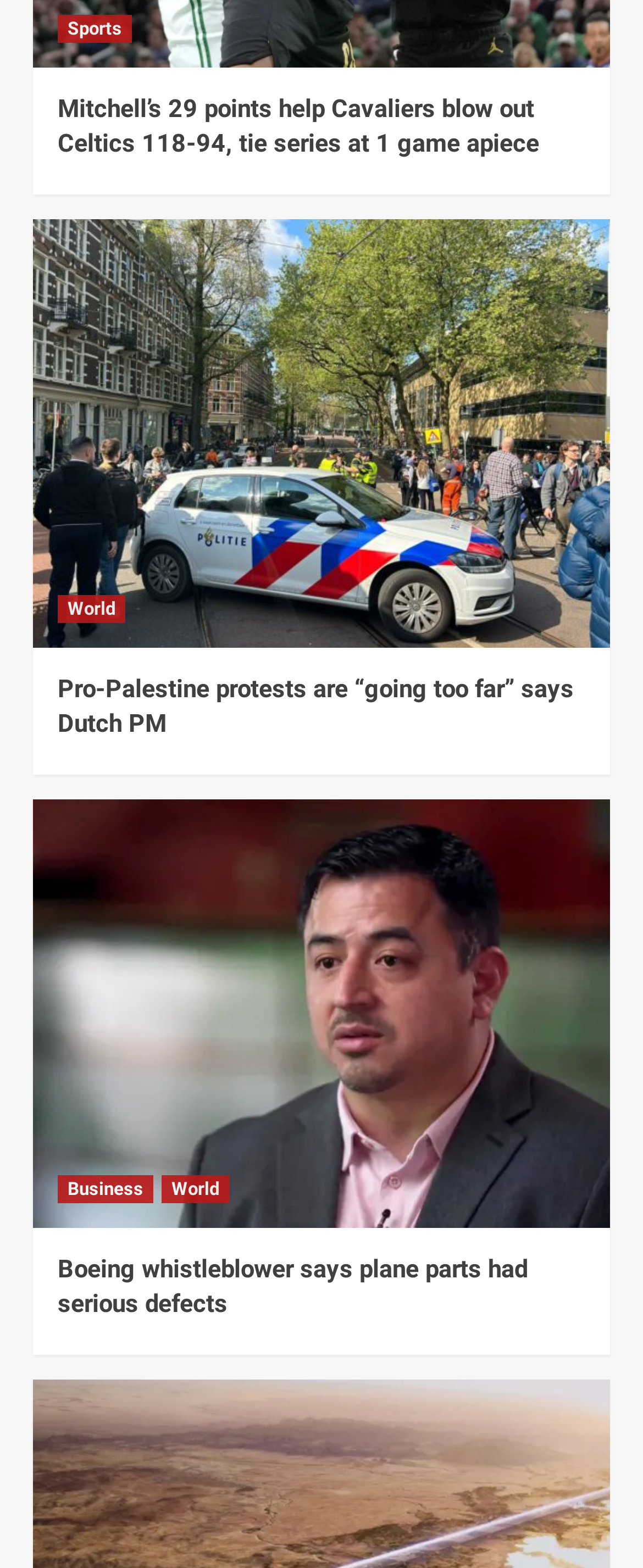Provide the bounding box coordinates for the area that should be clicked to complete the instruction: "Click on Sports".

[0.09, 0.009, 0.205, 0.027]